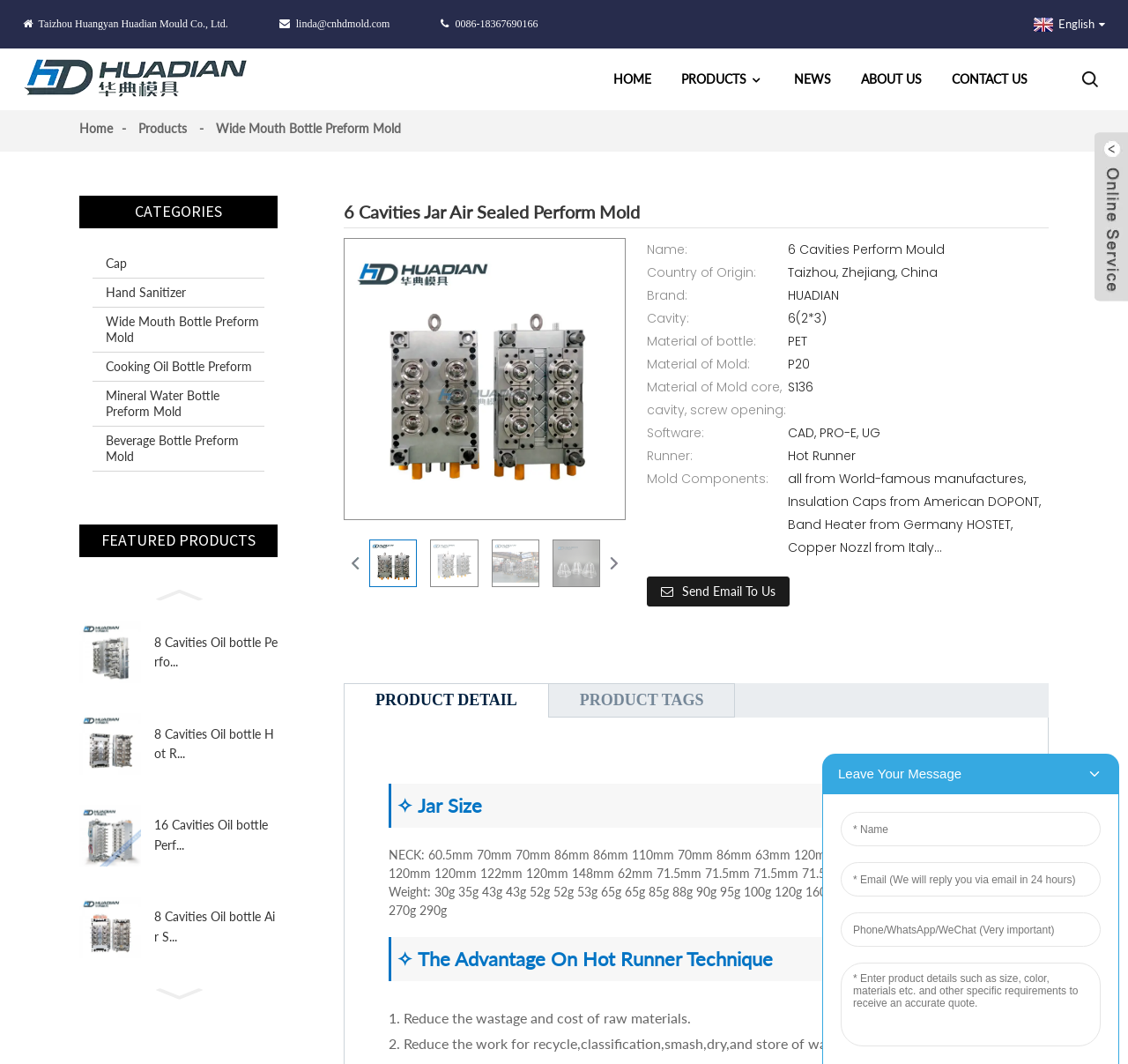Please identify the bounding box coordinates of the clickable region that I should interact with to perform the following instruction: "View the '6 Cavities Jar Air Sealed Perform Mold' product details". The coordinates should be expressed as four float numbers between 0 and 1, i.e., [left, top, right, bottom].

[0.305, 0.184, 0.93, 0.215]